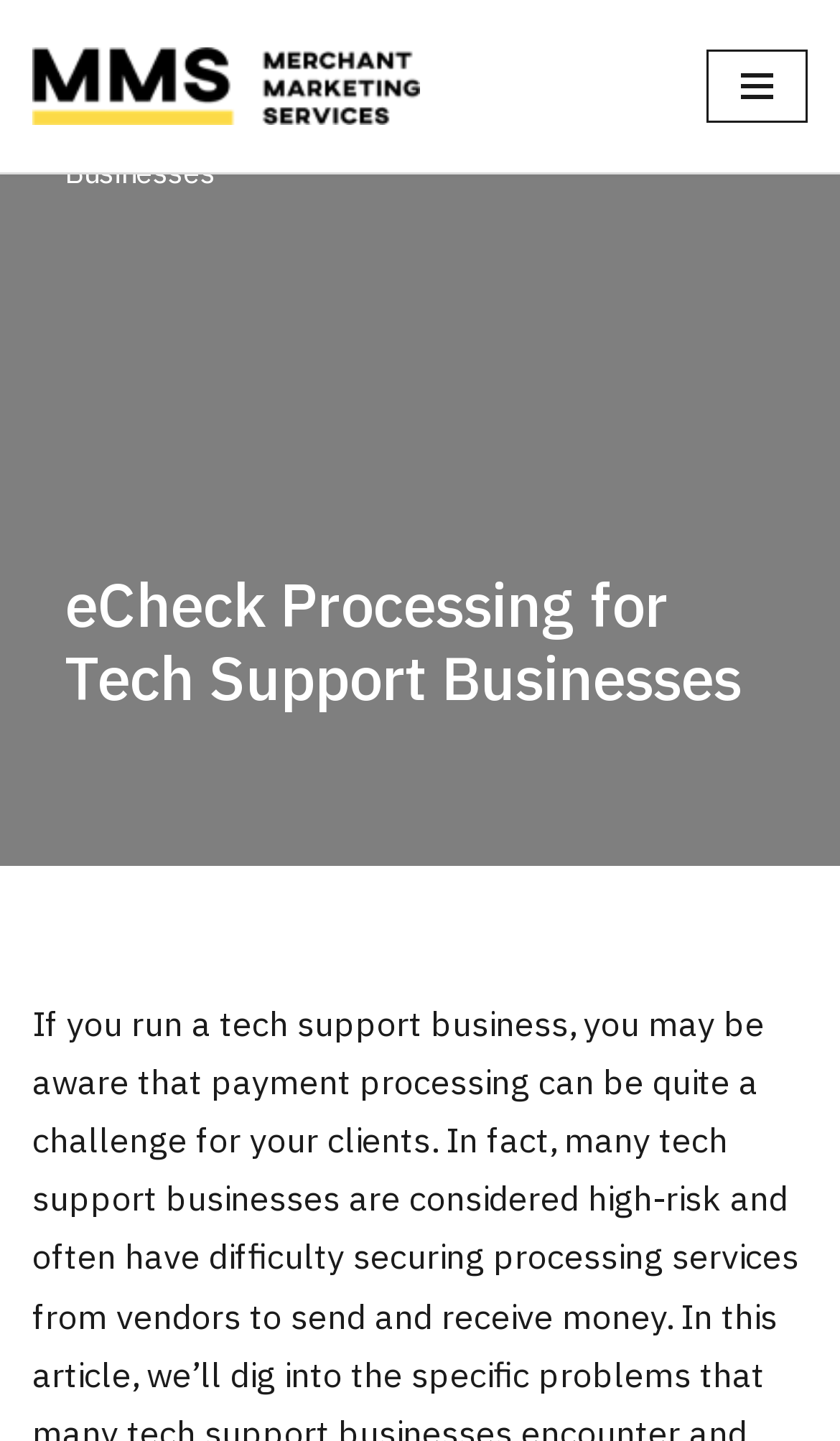What is the main topic of the webpage?
Look at the image and provide a detailed response to the question.

I inferred the main topic by examining the heading element with the text 'eCheck Processing for Tech Support Businesses' and its bounding box coordinates [0.077, 0.395, 0.923, 0.496], which indicates its prominence on the page.